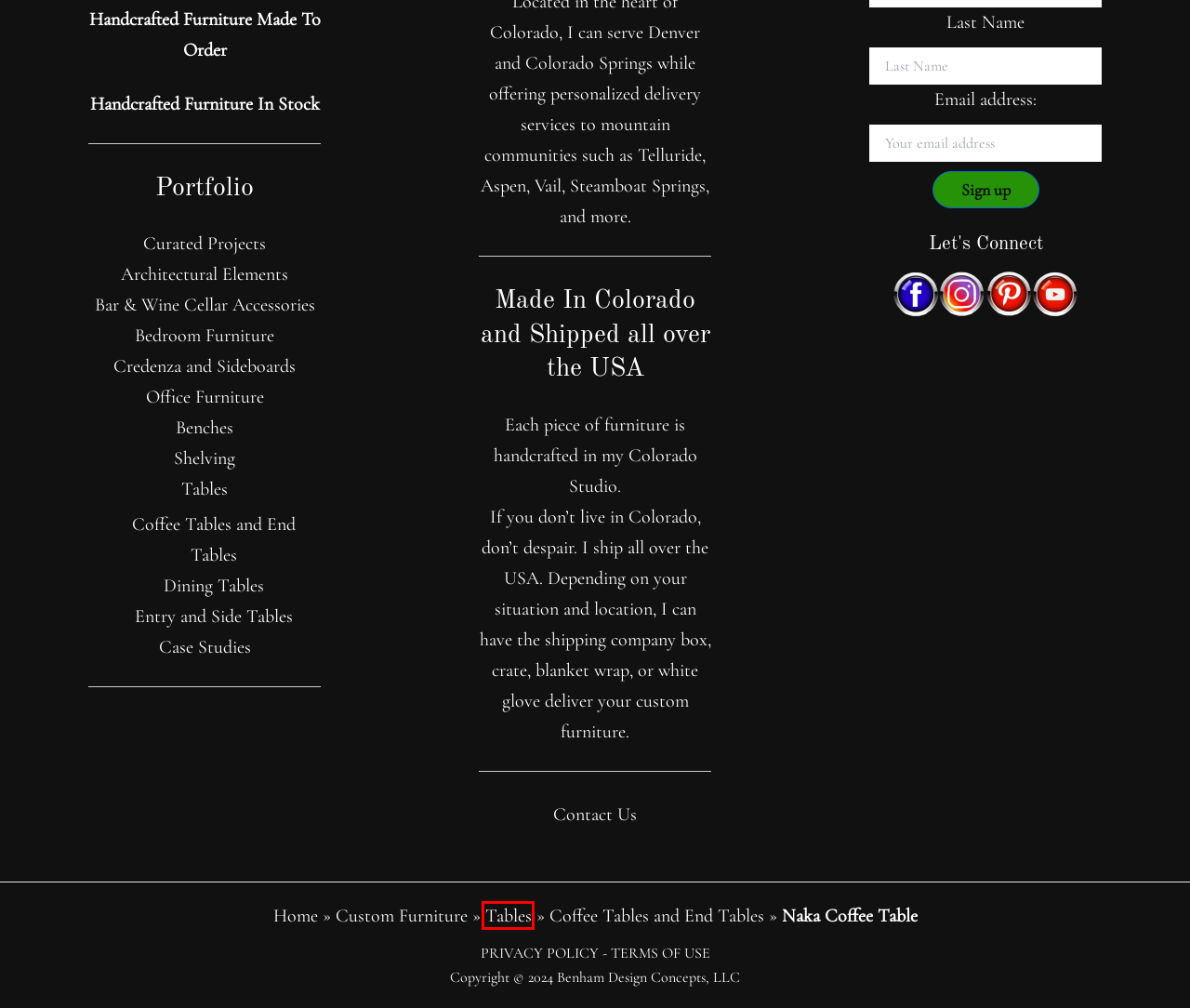Look at the screenshot of a webpage where a red bounding box surrounds a UI element. Your task is to select the best-matching webpage description for the new webpage after you click the element within the bounding box. The available options are:
A. Jet Engine Coffee Table - Custom River Table - Custom Furniture
B. Custom Coffee Tables and End Tables - Denver Colorado
C. Custom Furniture Design Services
D. Handcrafted Handcrafted Furniture Made To Order - Colorado
E. Custom Tables - Handcrafted at Benham Design Concepts
F. Portfolio of Custom Furniture, Art, and Architectural Elements
G. Japanese Inspired End Table - Custom Furniture
H. Elliptical End Table 3 Tiers | Custom End Table

E